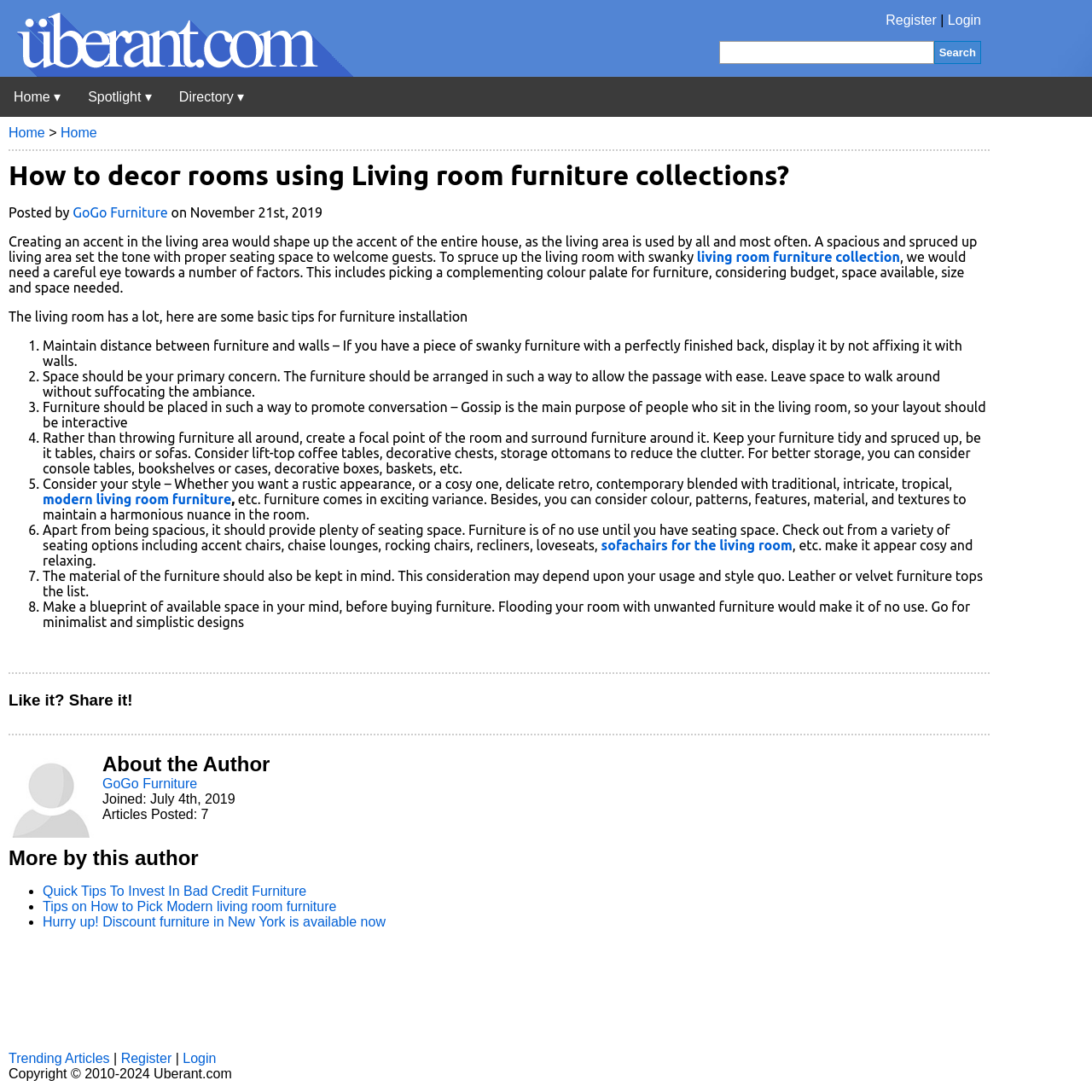How many articles has the author posted?
Answer the question in a detailed and comprehensive manner.

I found the number of articles posted by the author by looking at the text 'Articles Posted: 7' which is located in the 'About the Author' section.